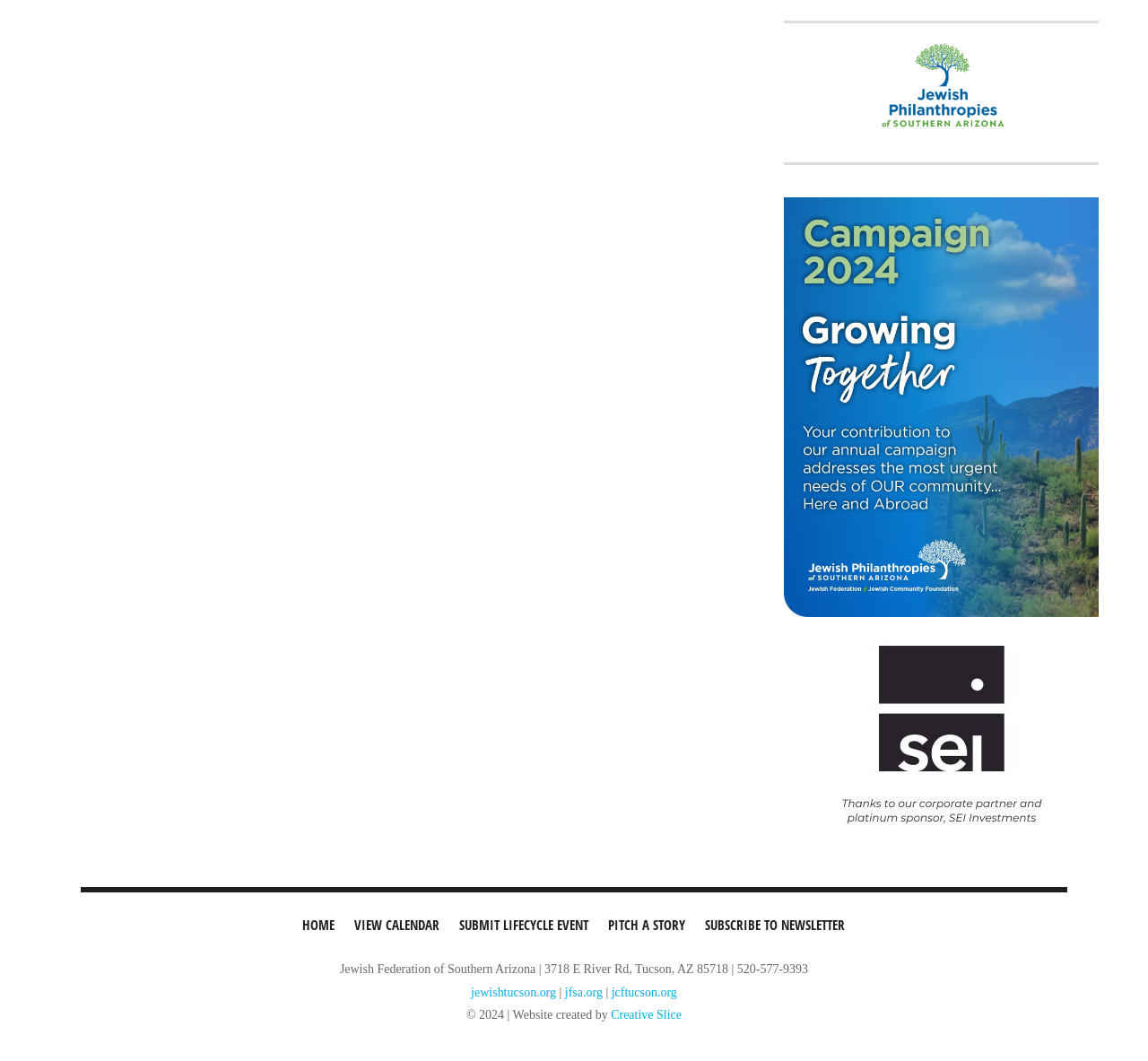Determine the bounding box coordinates for the element that should be clicked to follow this instruction: "Visit the 'The Kennedy Center' webpage". The coordinates should be given as four float numbers between 0 and 1, in the format [left, top, right, bottom].

None